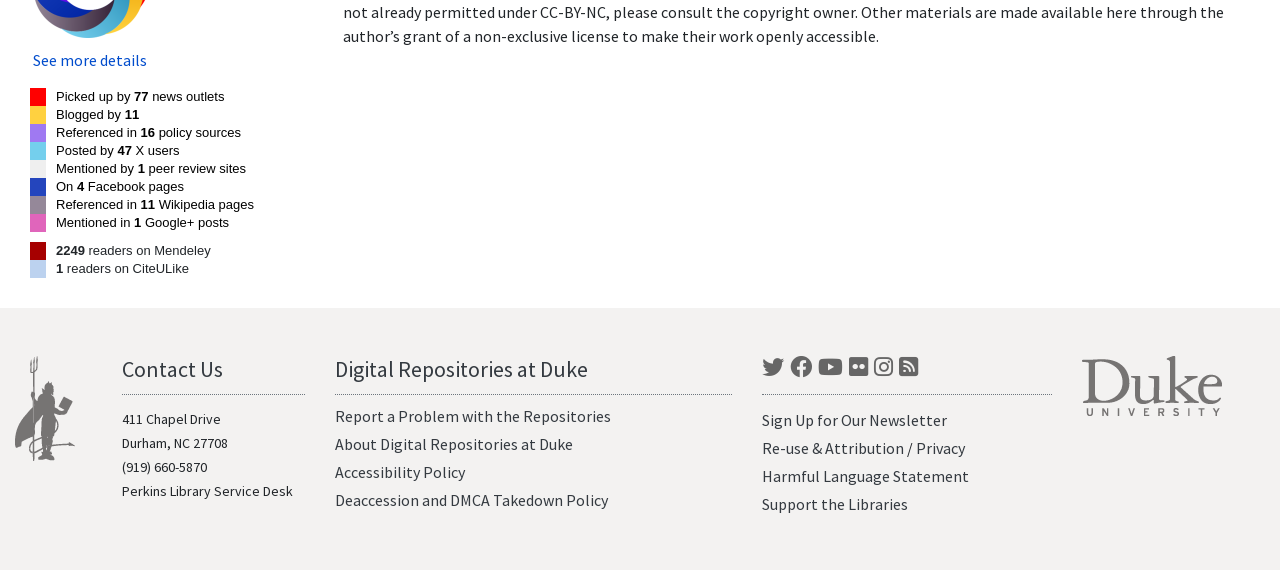What is the name of the university whose libraries are featured on the webpage?
Ensure your answer is thorough and detailed.

I found the answer by looking at the logo and links on the webpage, which indicate that the webpage is related to Duke University Libraries.